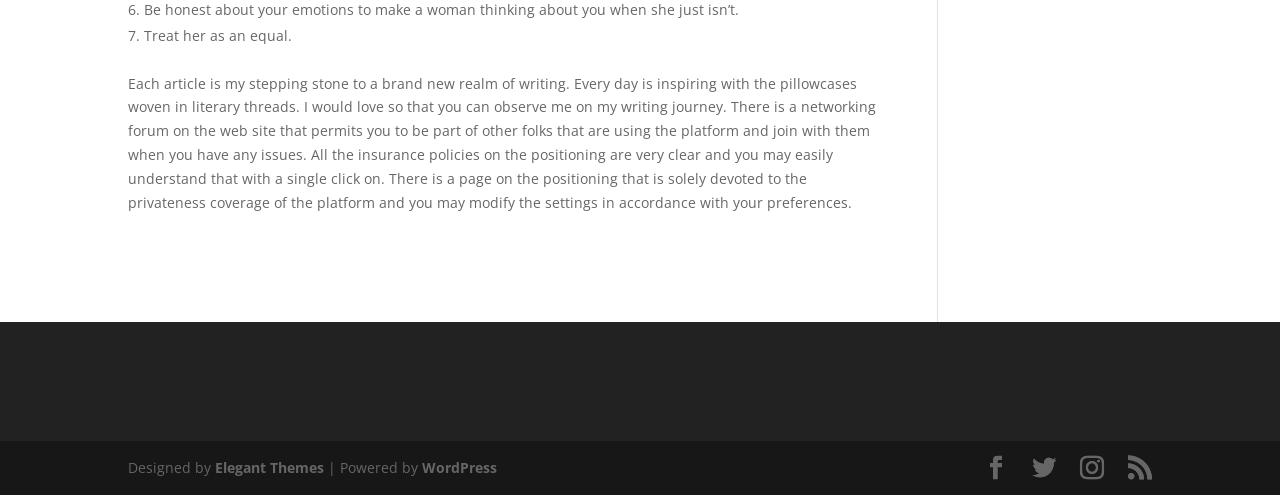Please indicate the bounding box coordinates for the clickable area to complete the following task: "Explore 'male enhancement supplements'". The coordinates should be specified as four float numbers between 0 and 1, i.e., [left, top, right, bottom].

[0.1, 0.779, 0.26, 0.866]